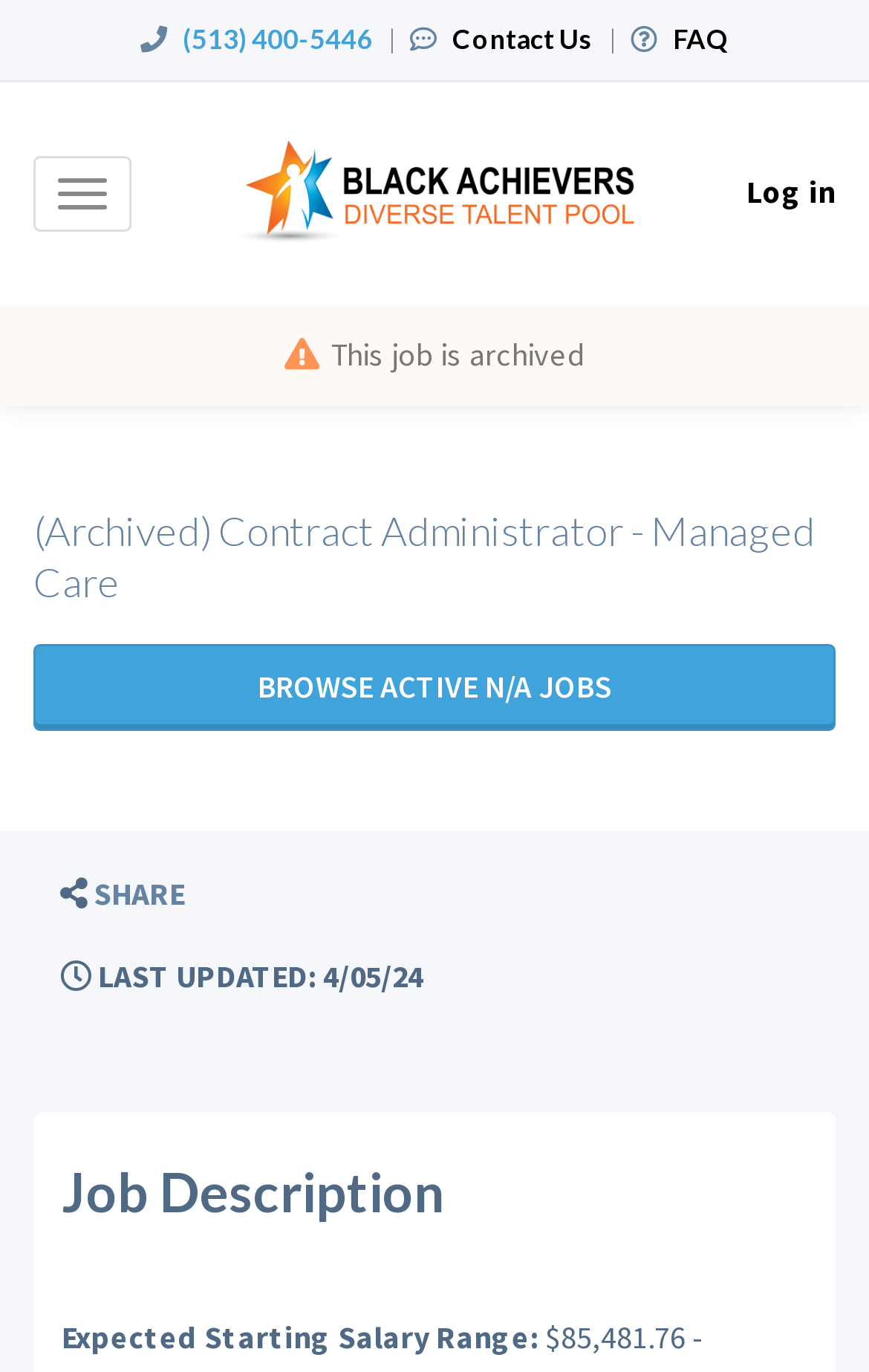Locate the bounding box coordinates of the clickable region to complete the following instruction: "Call the phone number."

[0.21, 0.016, 0.428, 0.041]